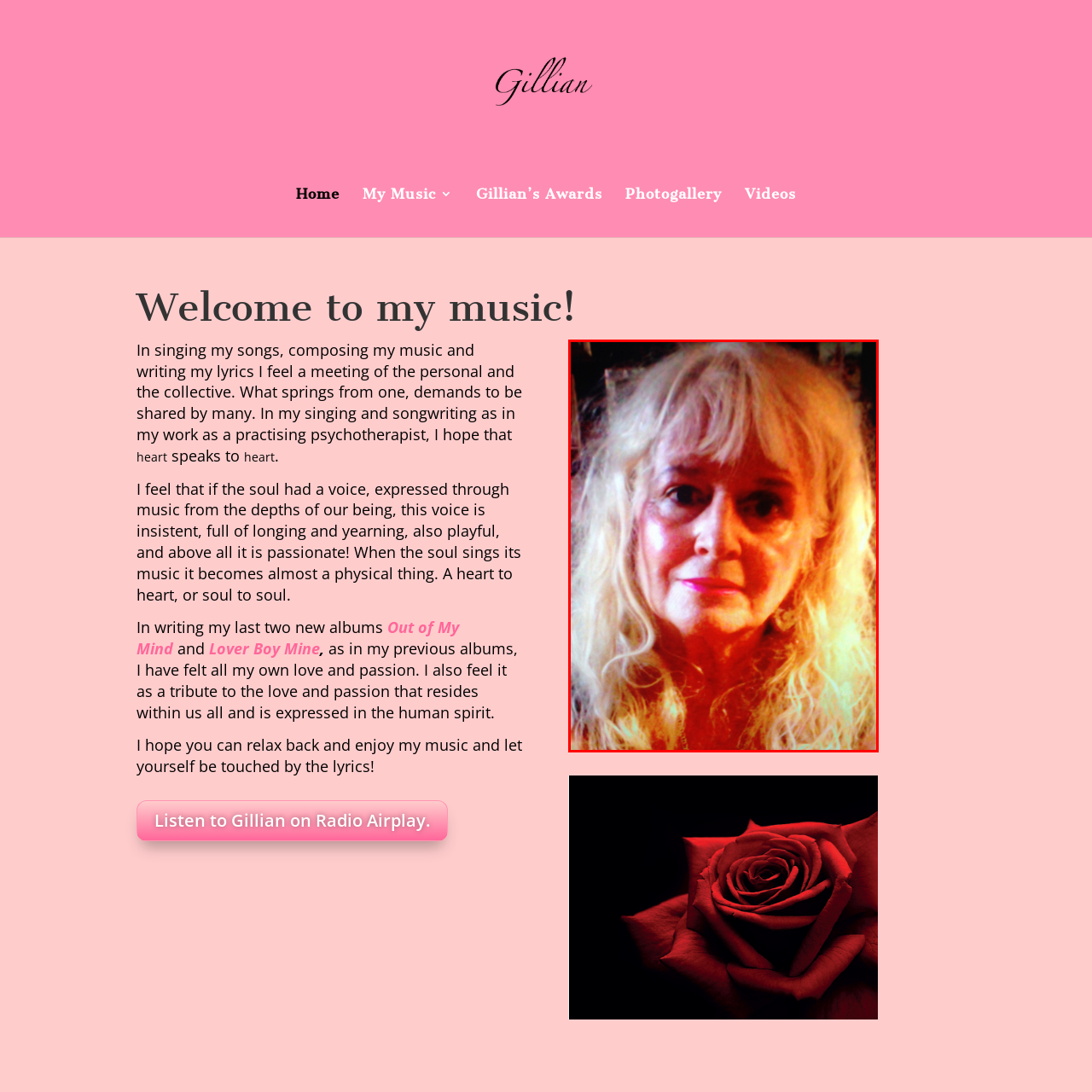What is the tone of the woman's expression?
Direct your attention to the image encased in the red bounding box and answer the question thoroughly, relying on the visual data provided.

The caption states that the woman has a 'serene expression', suggesting a peaceful and calm demeanor.